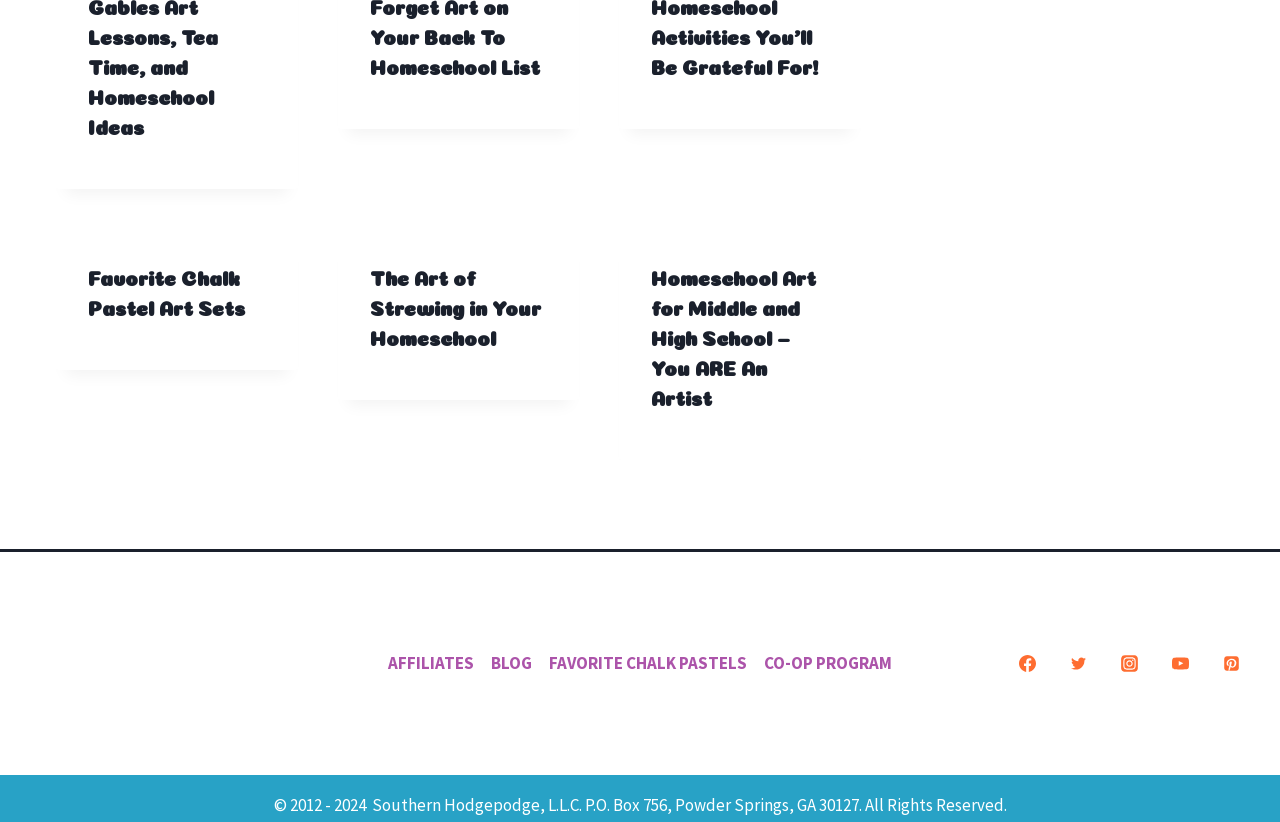Determine the bounding box coordinates for the area you should click to complete the following instruction: "Go to 'AFFILIATES'".

[0.296, 0.784, 0.377, 0.83]